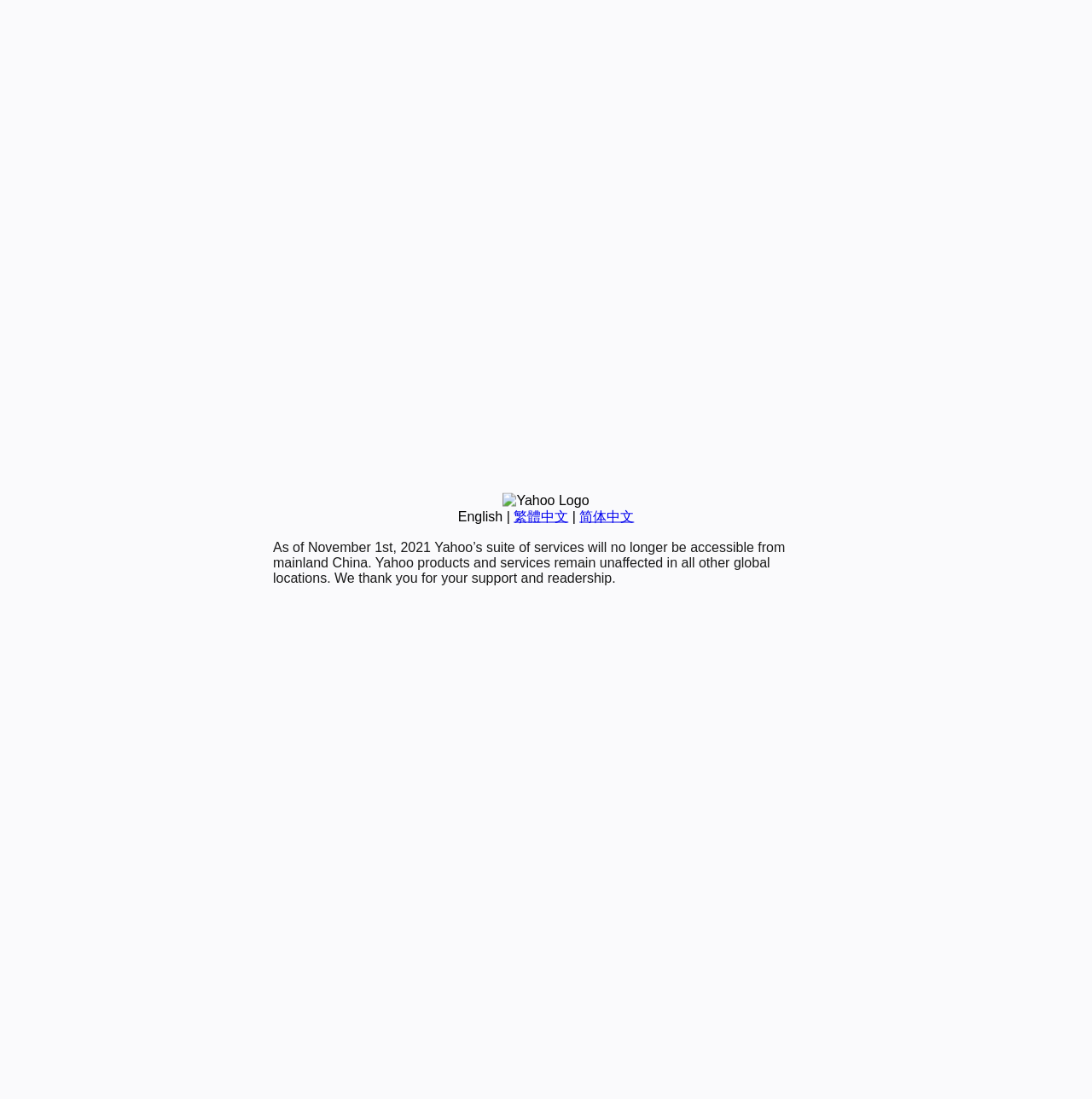Find the bounding box coordinates of the UI element according to this description: "English".

[0.419, 0.463, 0.46, 0.476]